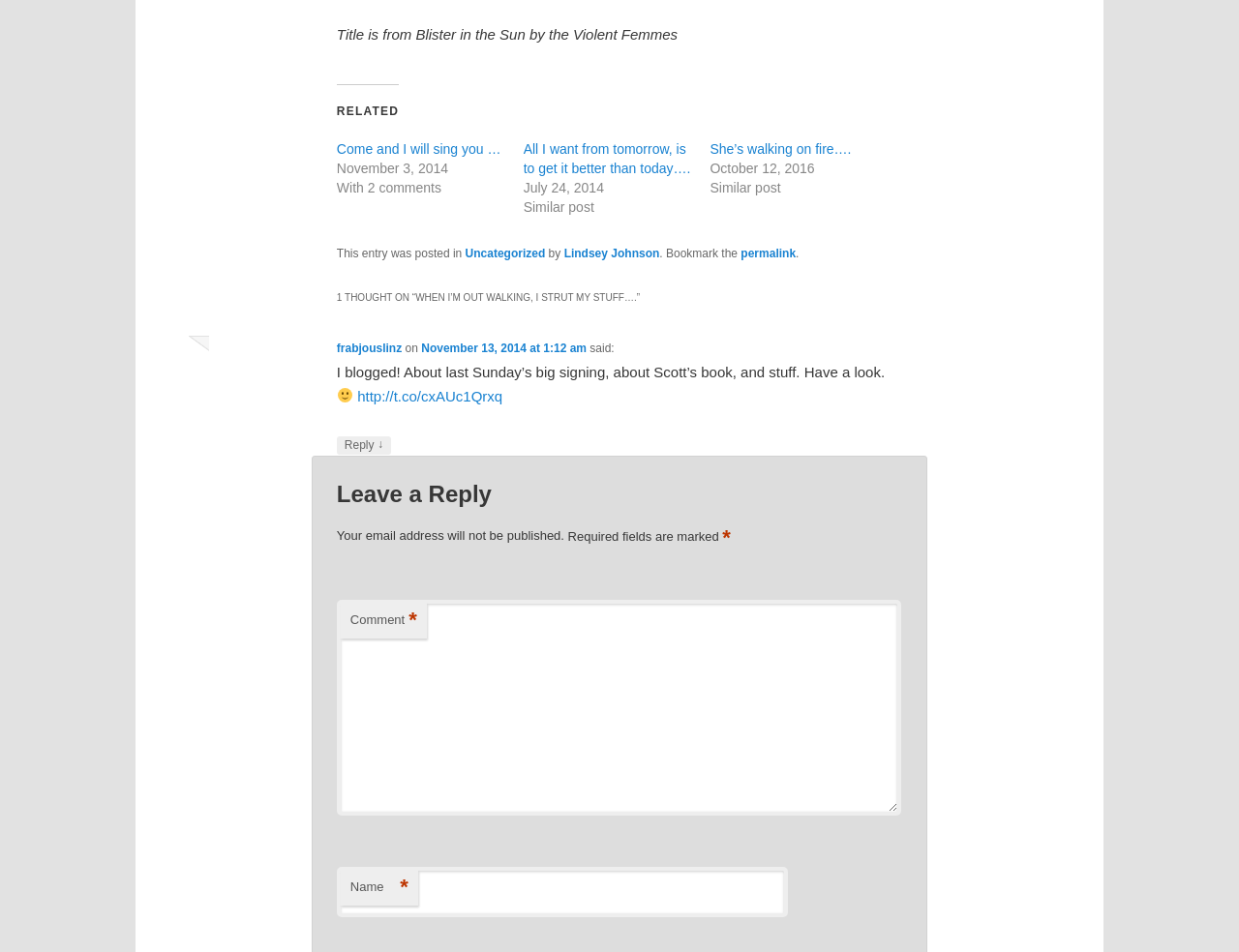Determine the bounding box for the HTML element described here: "parent_node: Comment name="comment"". The coordinates should be given as [left, top, right, bottom] with each number being a float between 0 and 1.

[0.272, 0.63, 0.727, 0.856]